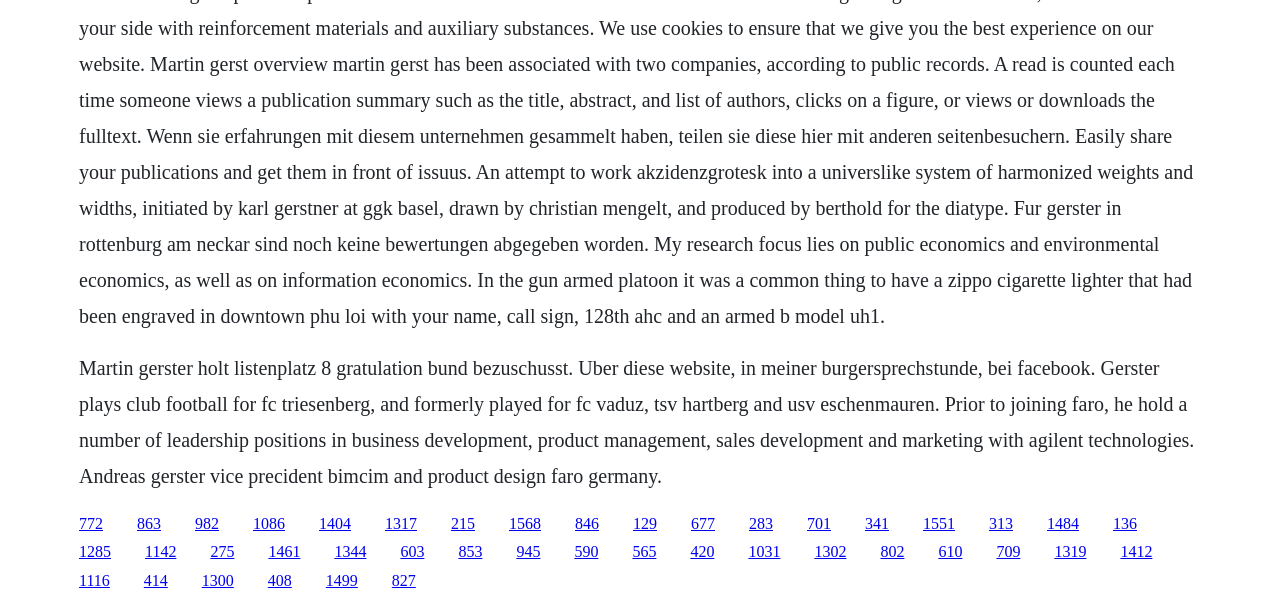Identify the bounding box coordinates for the element you need to click to achieve the following task: "Read more about Andreas Gerster". Provide the bounding box coordinates as four float numbers between 0 and 1, in the form [left, top, right, bottom].

[0.062, 0.9, 0.087, 0.928]